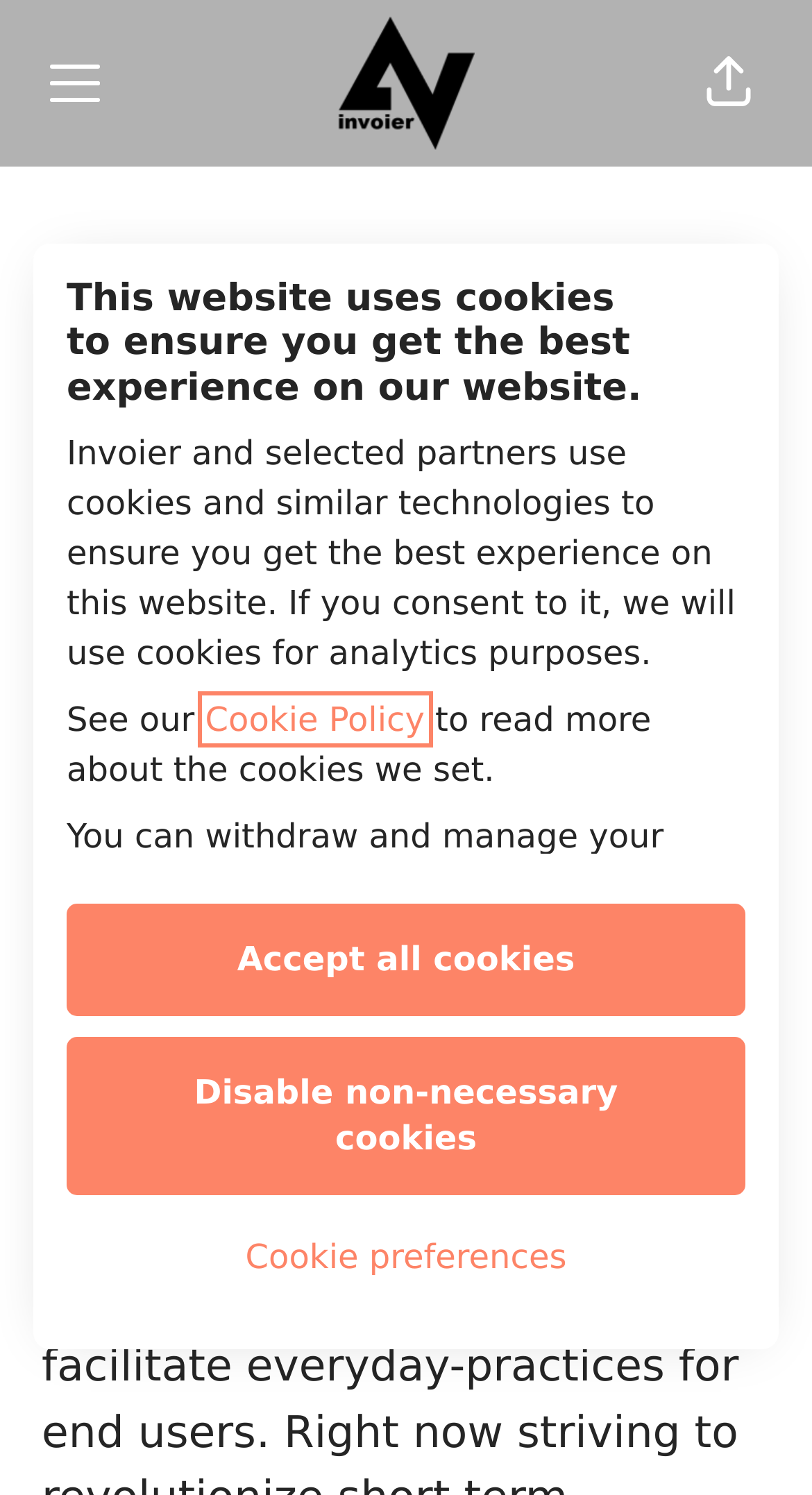Indicate the bounding box coordinates of the clickable region to achieve the following instruction: "View career opportunities."

[0.416, 0.006, 0.584, 0.106]